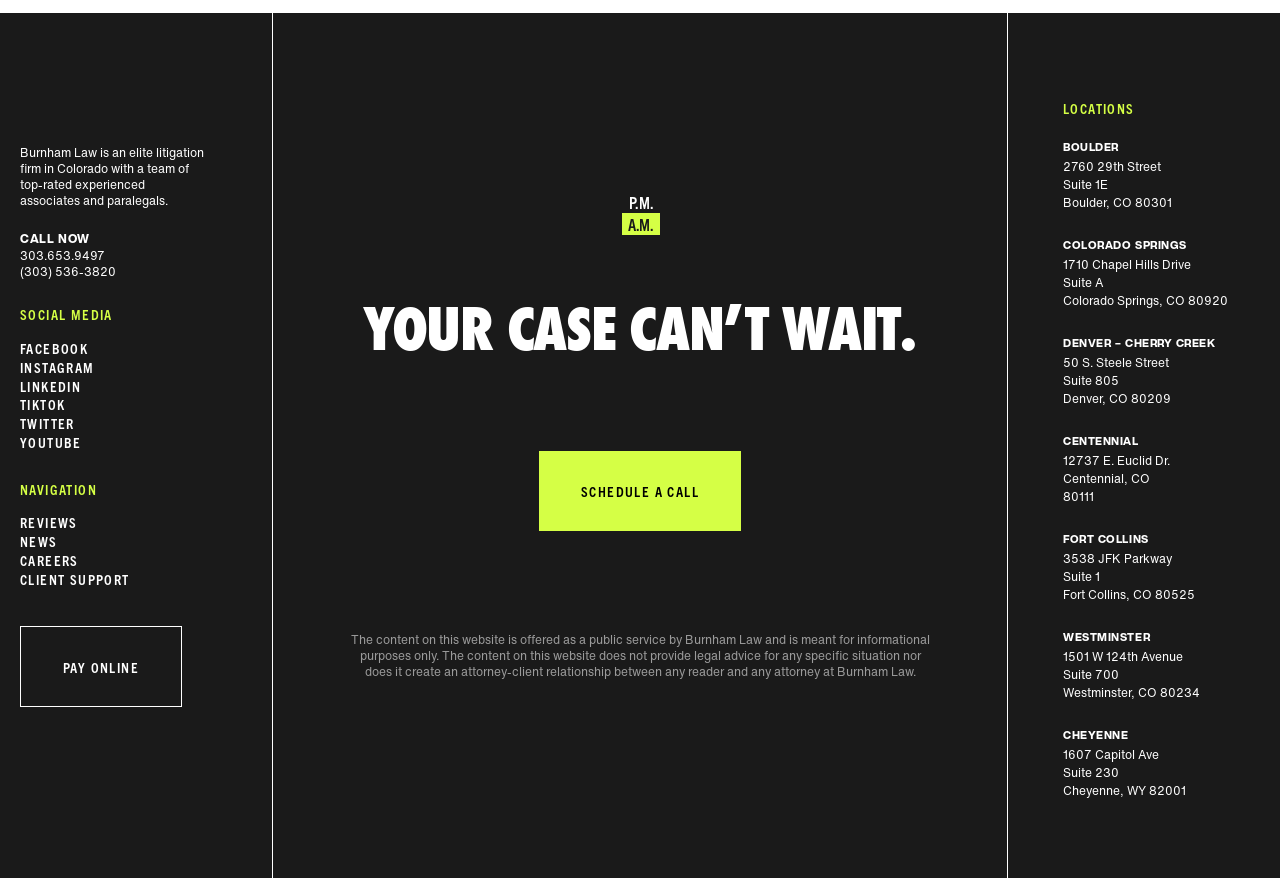Please identify the bounding box coordinates of the region to click in order to complete the given instruction: "Schedule a call". The coordinates should be four float numbers between 0 and 1, i.e., [left, top, right, bottom].

[0.42, 0.529, 0.58, 0.622]